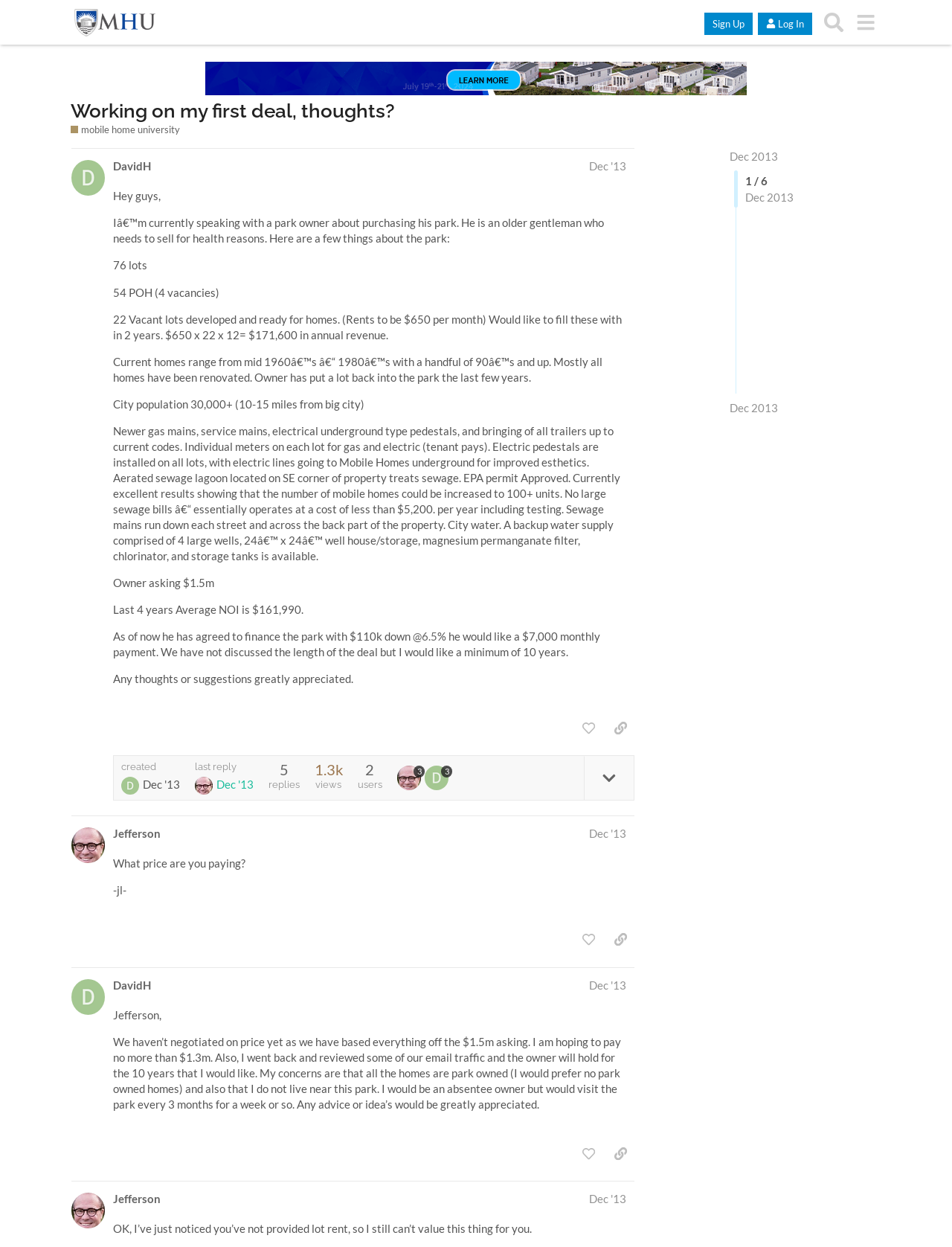Determine the main heading text of the webpage.

Working on my first deal, thoughts?